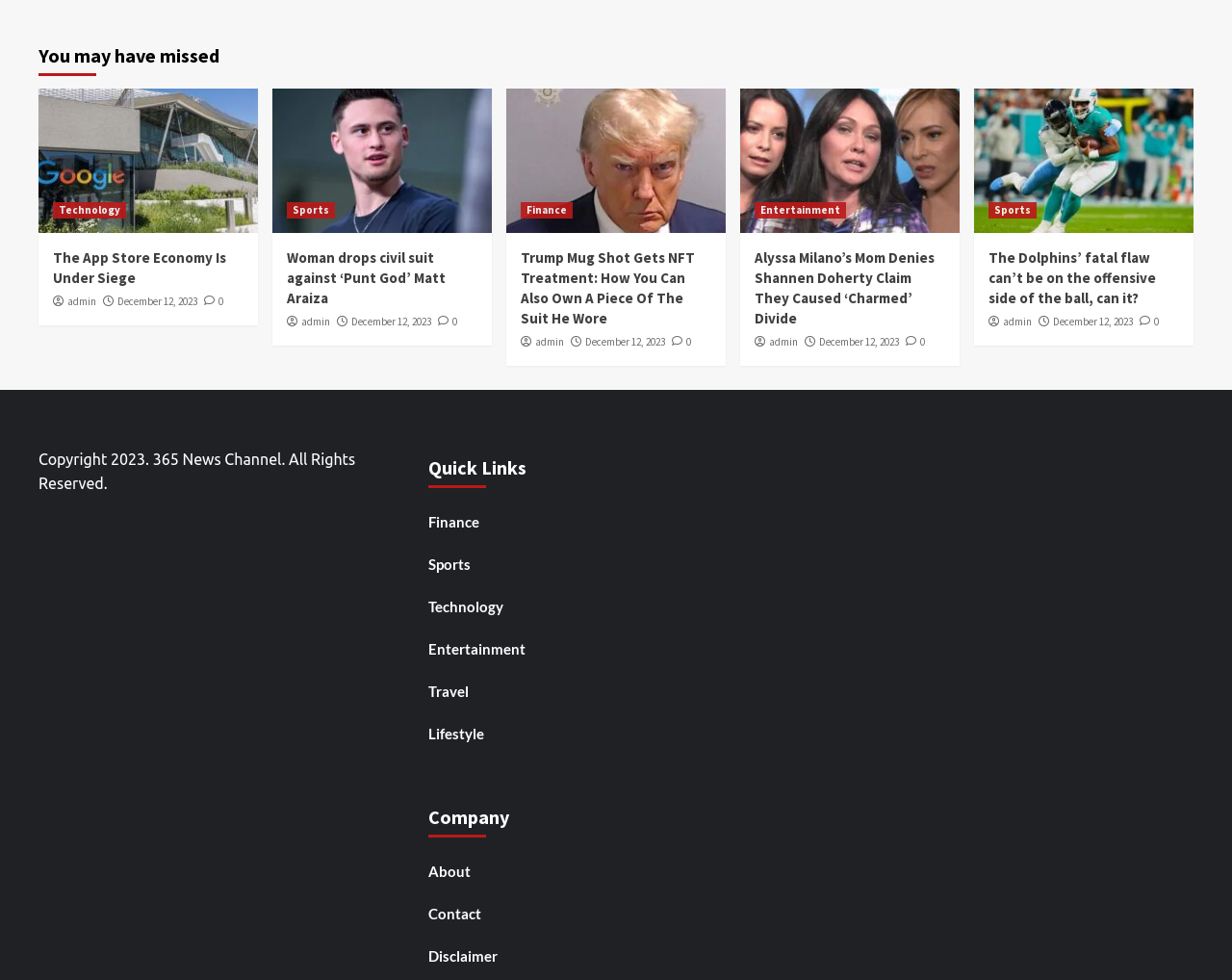Indicate the bounding box coordinates of the clickable region to achieve the following instruction: "View the 'Finance' section."

[0.423, 0.206, 0.465, 0.223]